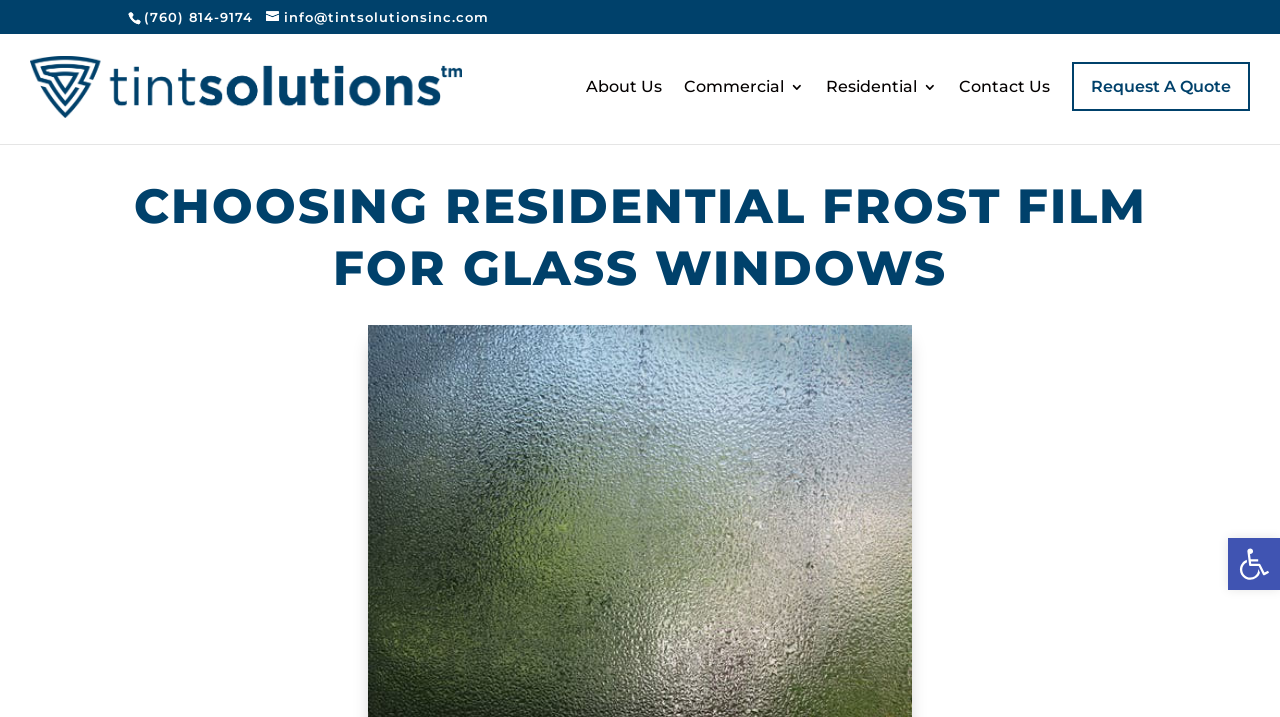What is the company name?
Carefully analyze the image and provide a detailed answer to the question.

I found the company name by looking at the top-left section of the webpage, where the logo and company name are usually displayed. The company name is a link with the text 'Tint Solutions'.